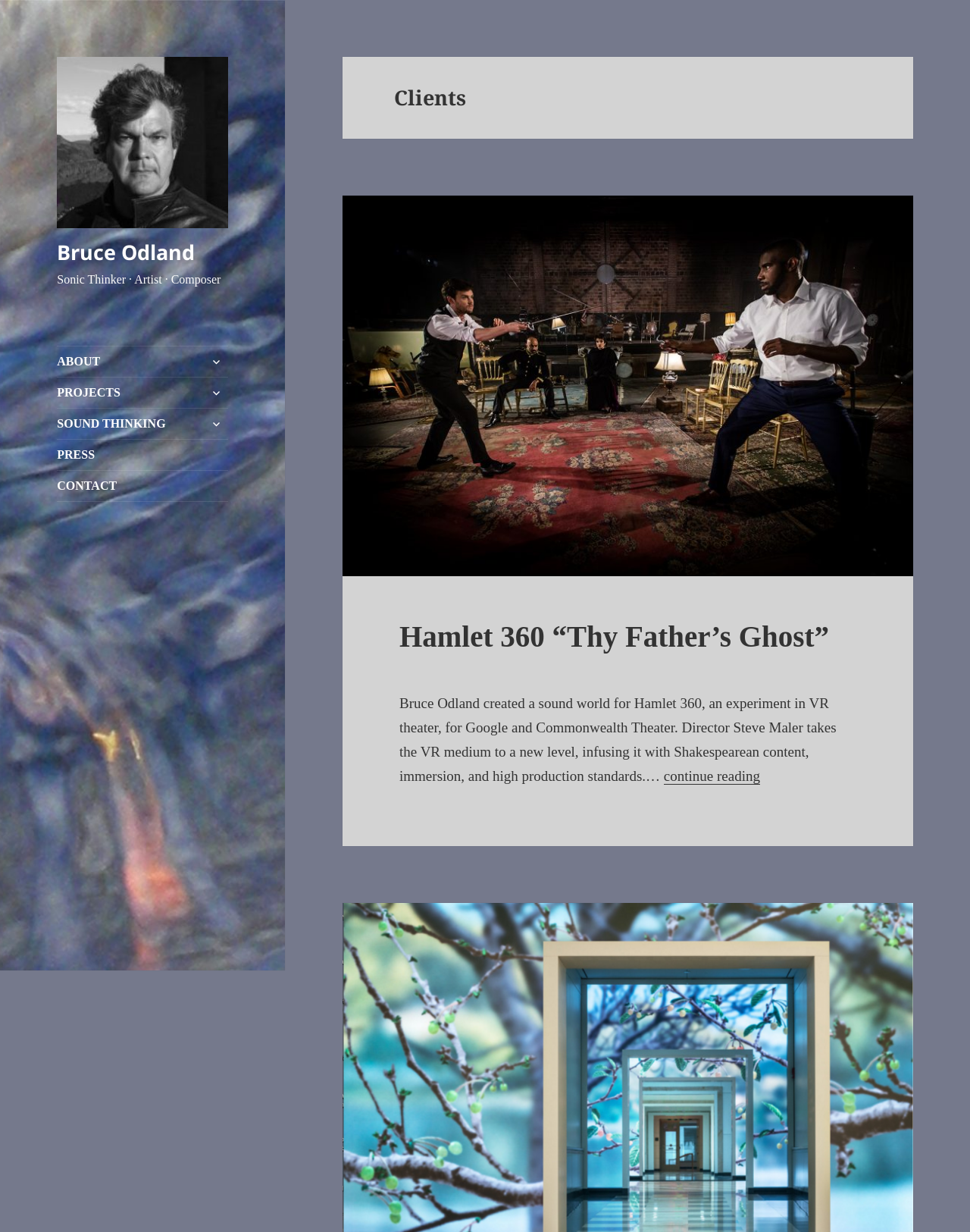Find the bounding box coordinates of the element to click in order to complete the given instruction: "read more about Hamlet 360 “Thy Father’s Ghost”."

[0.684, 0.623, 0.784, 0.637]